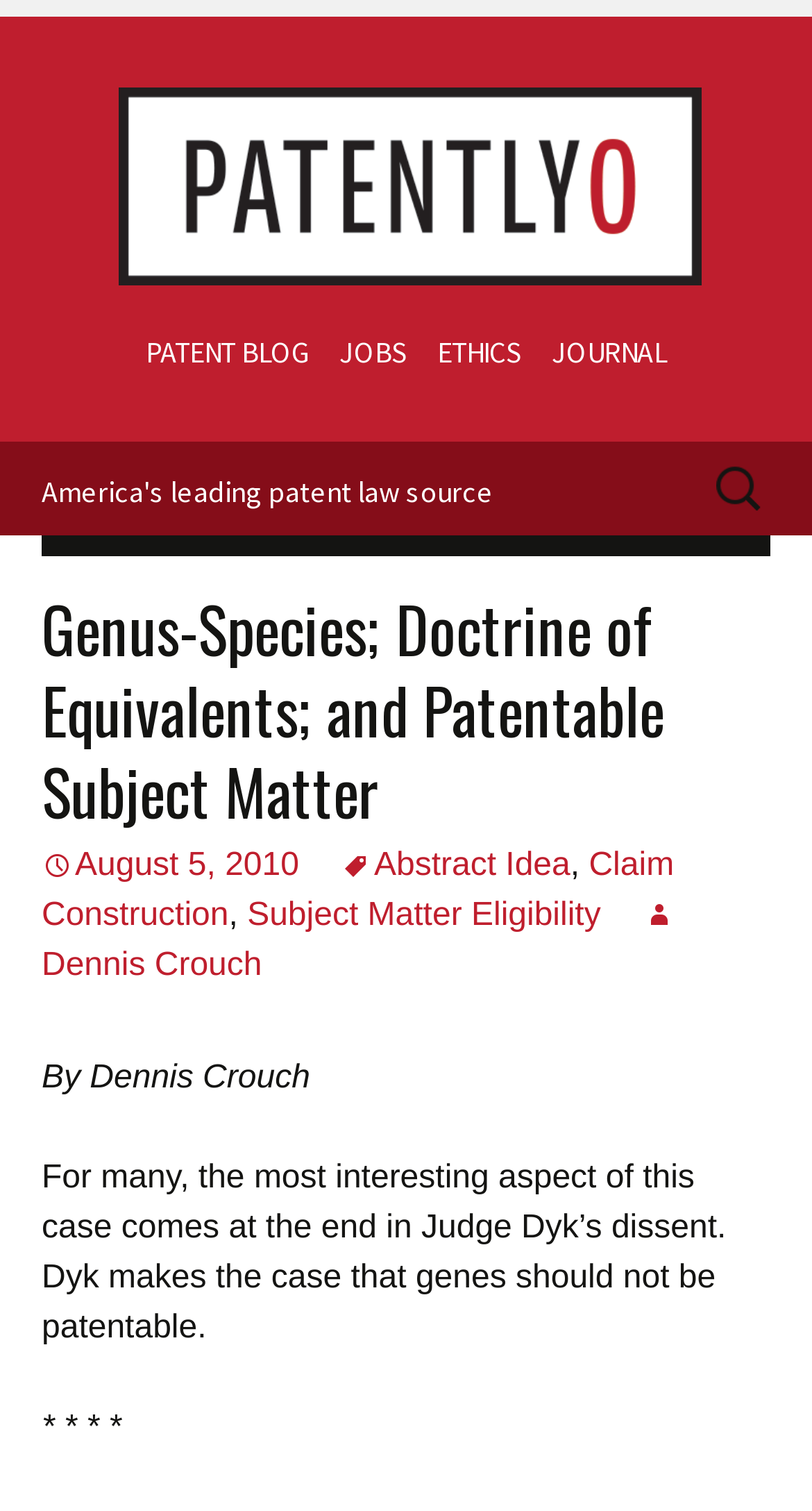What is the name of the blog?
Refer to the image and respond with a one-word or short-phrase answer.

Patently-O